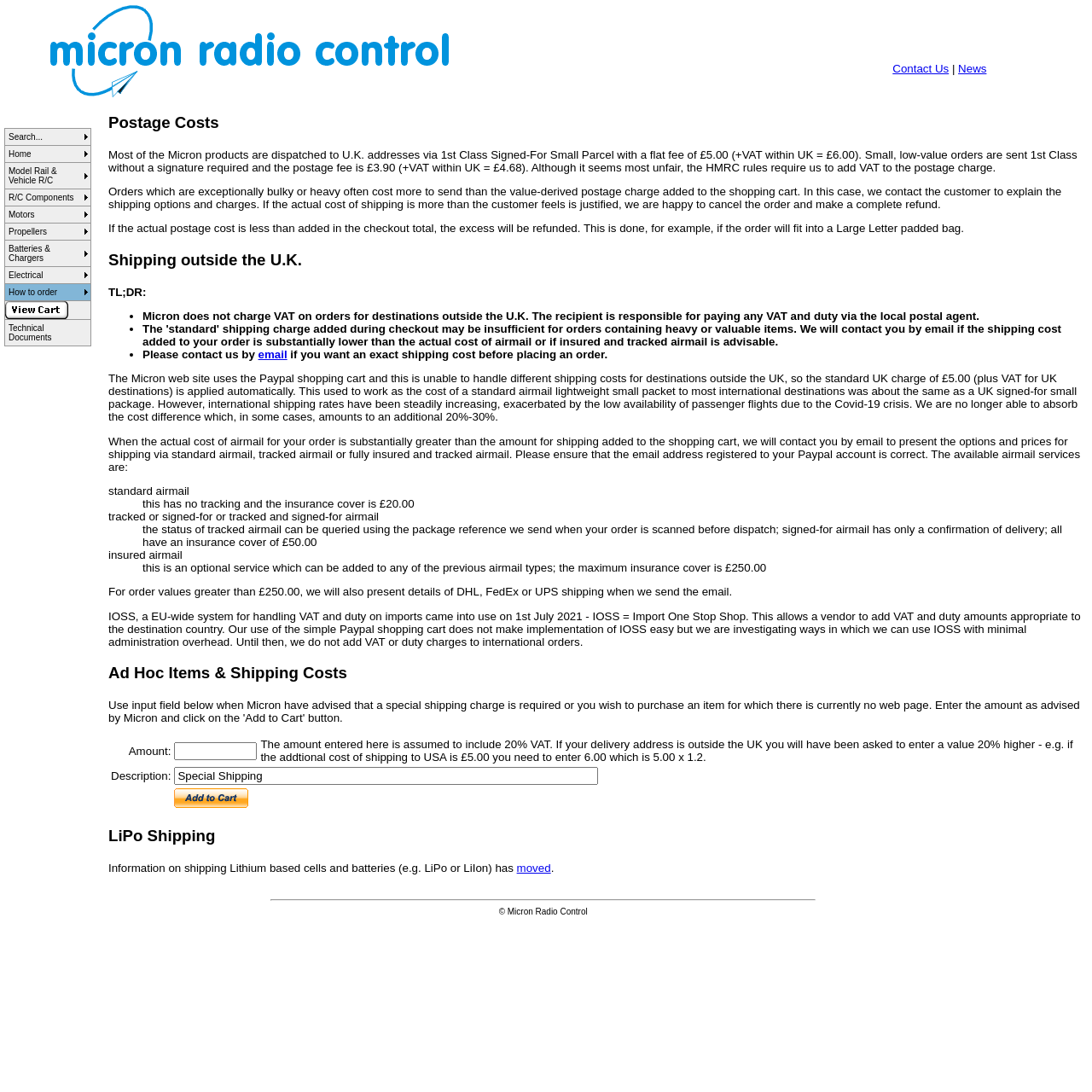Find the bounding box coordinates for the area that should be clicked to accomplish the instruction: "View Model Rail & Vehicle R/C".

[0.005, 0.149, 0.083, 0.173]